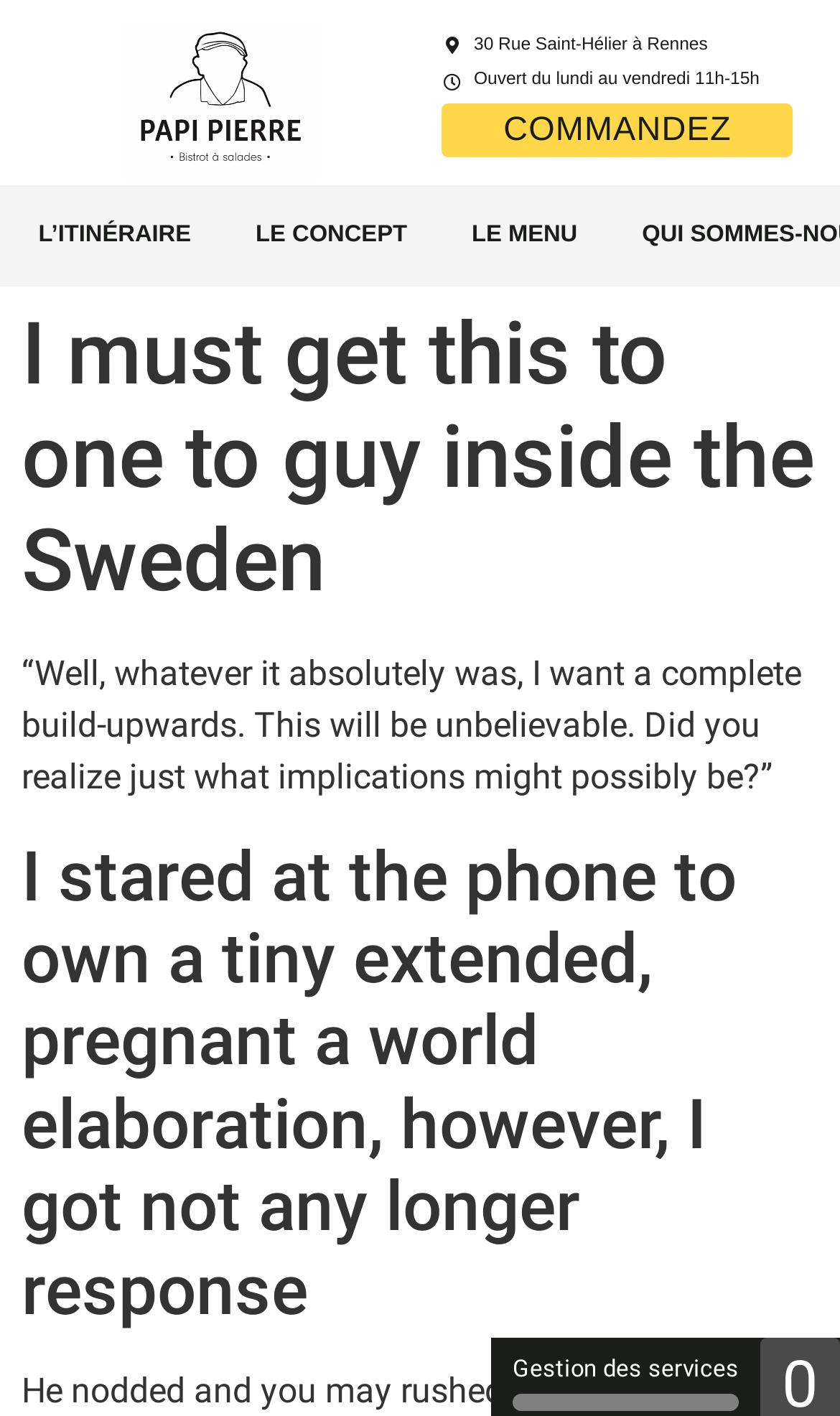Please extract the primary headline from the webpage.

I must get this to one to guy inside the Sweden